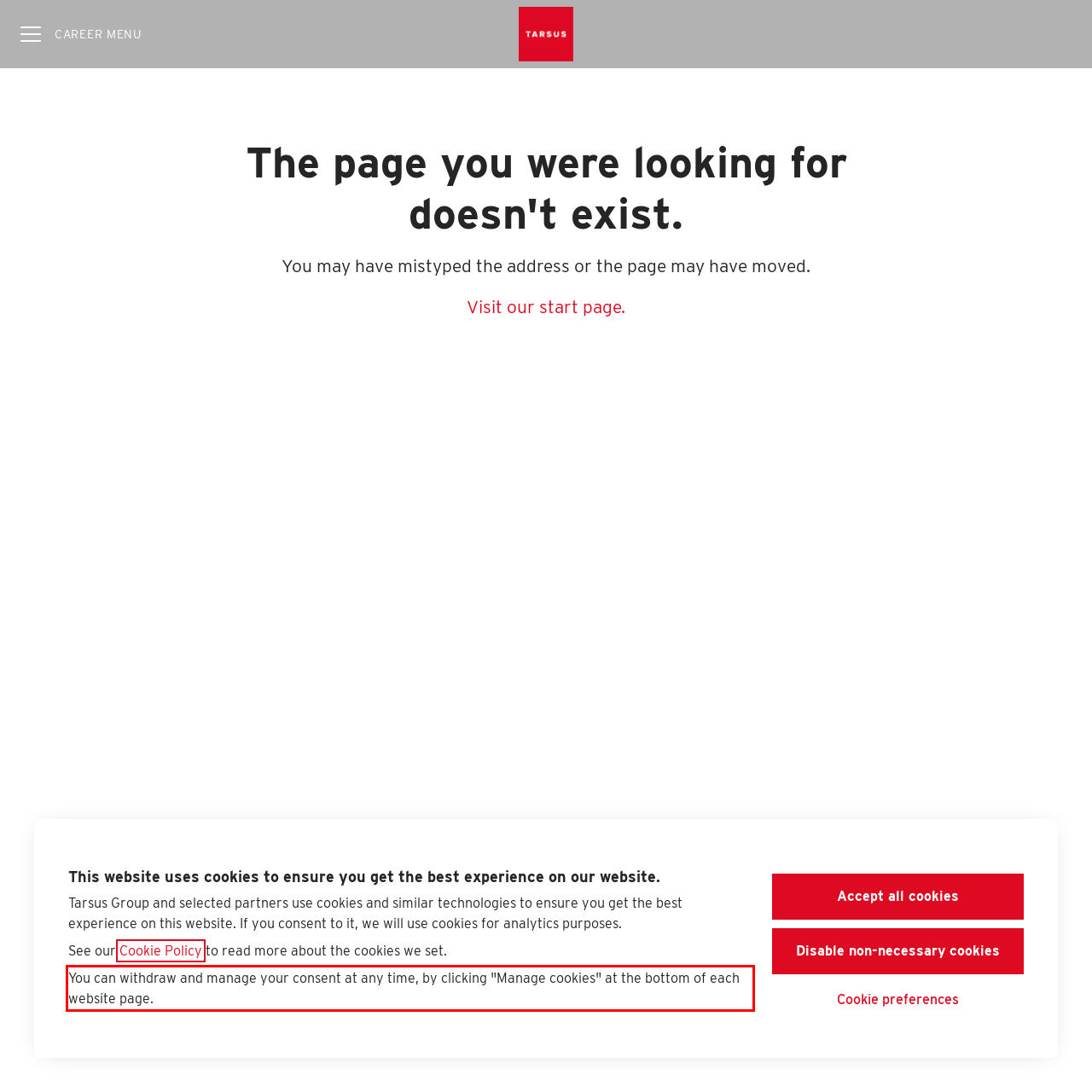There is a UI element on the webpage screenshot marked by a red bounding box. Extract and generate the text content from within this red box.

You can withdraw and manage your consent at any time, by clicking "Manage cookies" at the bottom of each website page.